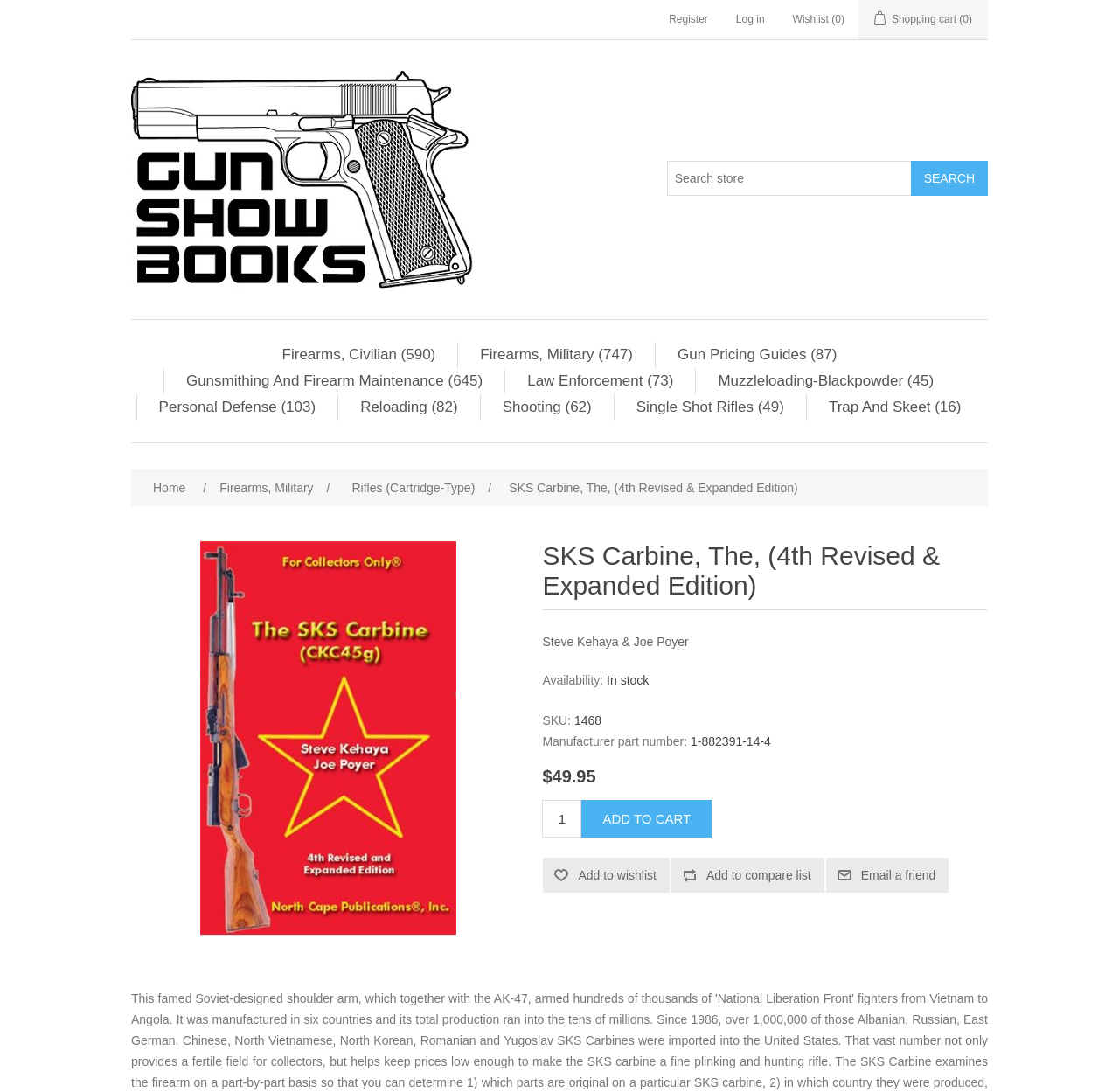Produce a meticulous description of the webpage.

This webpage appears to be a product page for a book titled "SKS Carbine, The, (4th Revised & Expanded Edition)" by Steve Kehaya and Joe Poyer. 

At the top of the page, there are four links: "Register", "Log in", "Wishlist (0)", and "Shopping cart (0)". Below these links, there is a layout table with a link to "Gun Show Books" accompanied by an image of the same name. 

To the right of the image, there is a search box with a "SEARCH" button. 

Below the search box, there are several links categorized by topics, including "Firearms, Civilian", "Firearms, Military", "Gun Pricing Guides", and others. 

Further down the page, there is a link to "Home" followed by a breadcrumb trail indicating the current location: "Firearms, Military" > "Rifles (Cartridge-Type)". 

The main content of the page is dedicated to the book, featuring an image of the book cover on the left and a heading with the book title on the right. Below the heading, the authors' names are listed. 

The book's details are presented in a structured format, including availability ("In stock"), SKU, manufacturer part number, and price ($49.95). 

There are also input fields to enter a quantity and buttons to "ADD TO CART", "Add to wishlist", "Add to compare list", and "Email a friend".